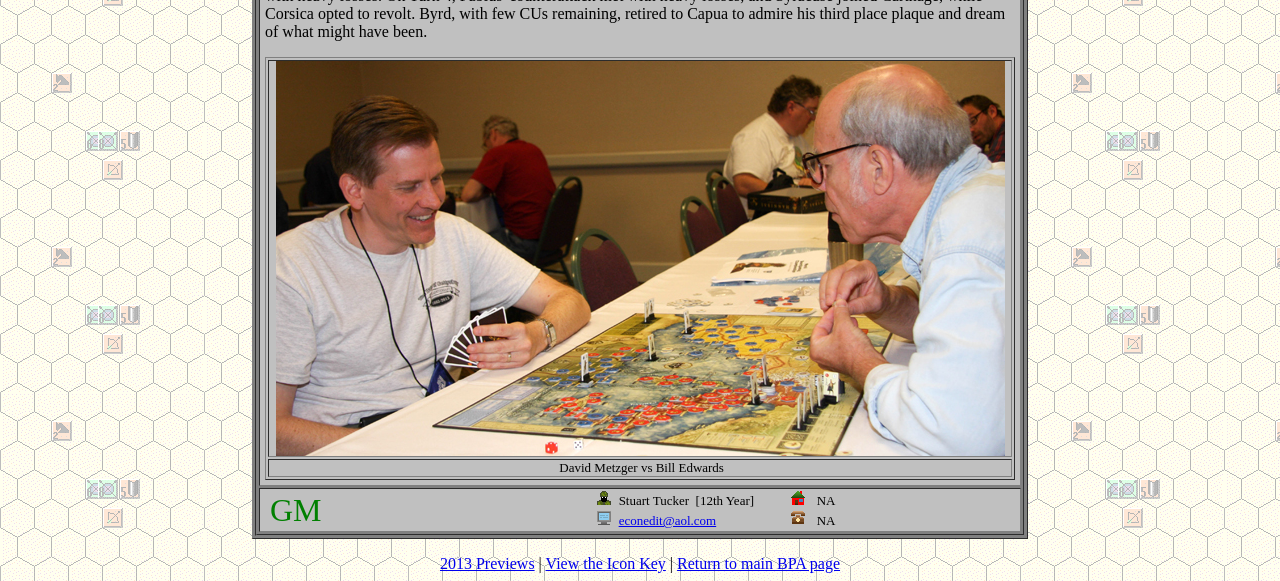Provide your answer in one word or a succinct phrase for the question: 
What is the link at the bottom left of the page?

2013 Previews